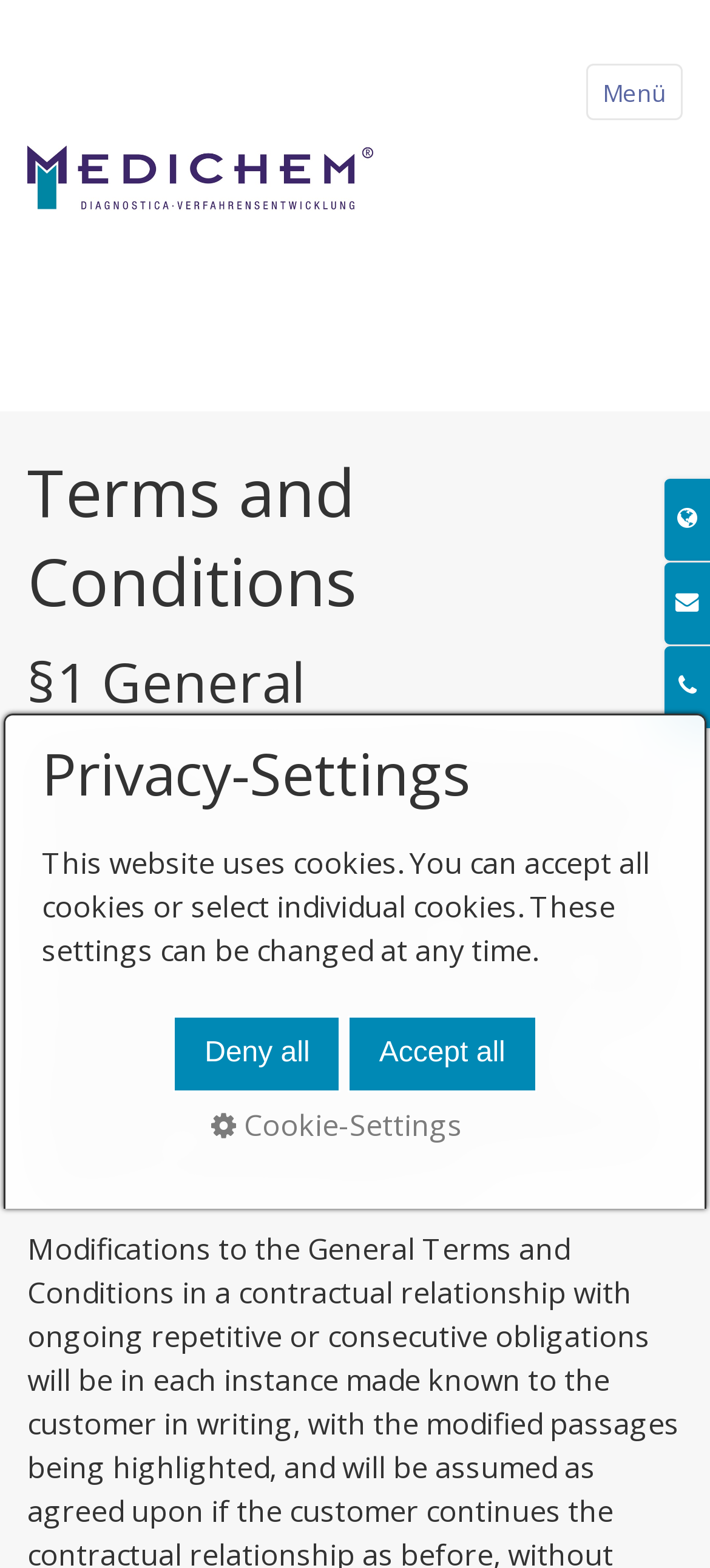Answer in one word or a short phrase: 
How many buttons are in the privacy settings section?

3